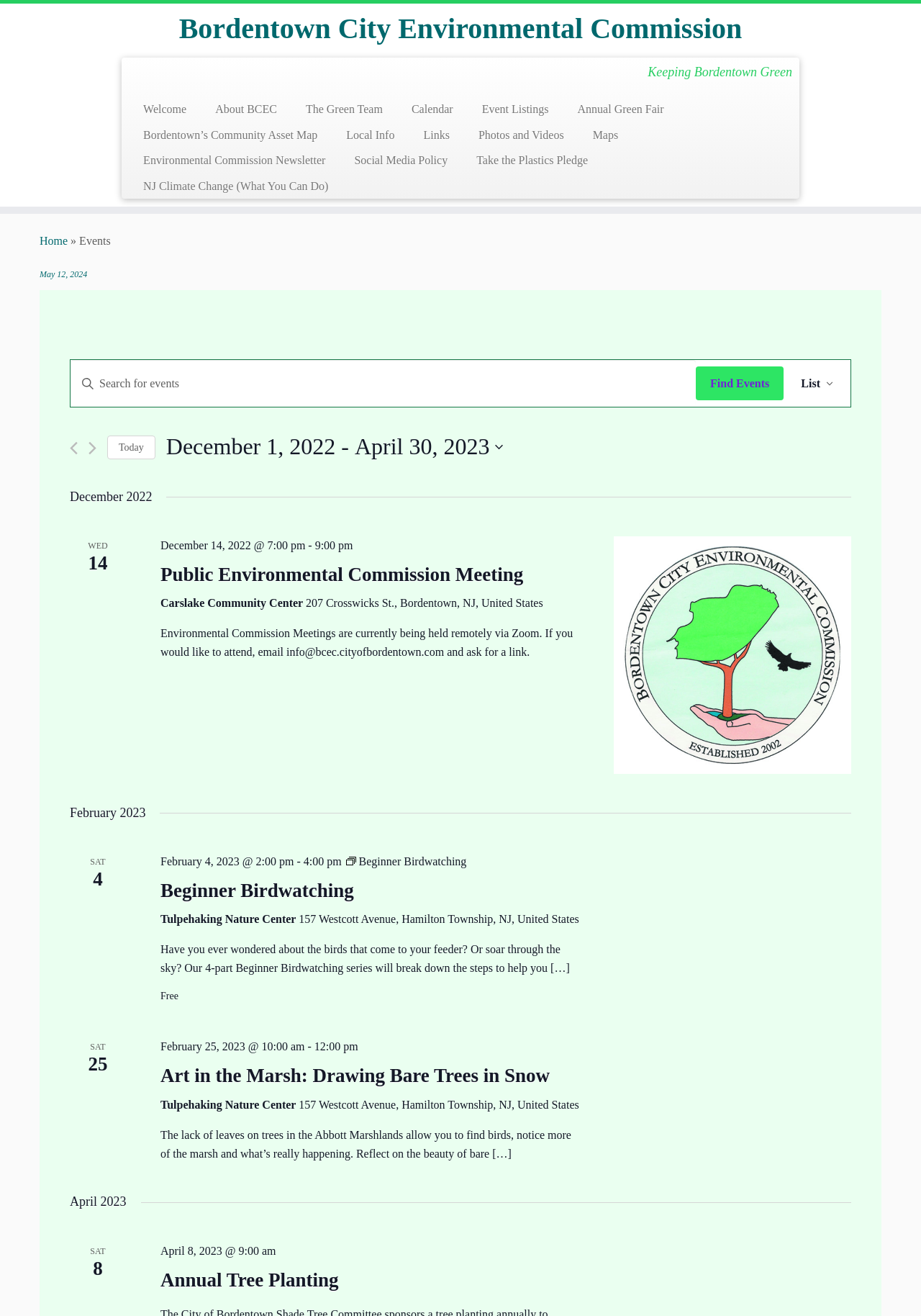Using the provided element description "About BCEC", determine the bounding box coordinates of the UI element.

[0.218, 0.073, 0.316, 0.093]